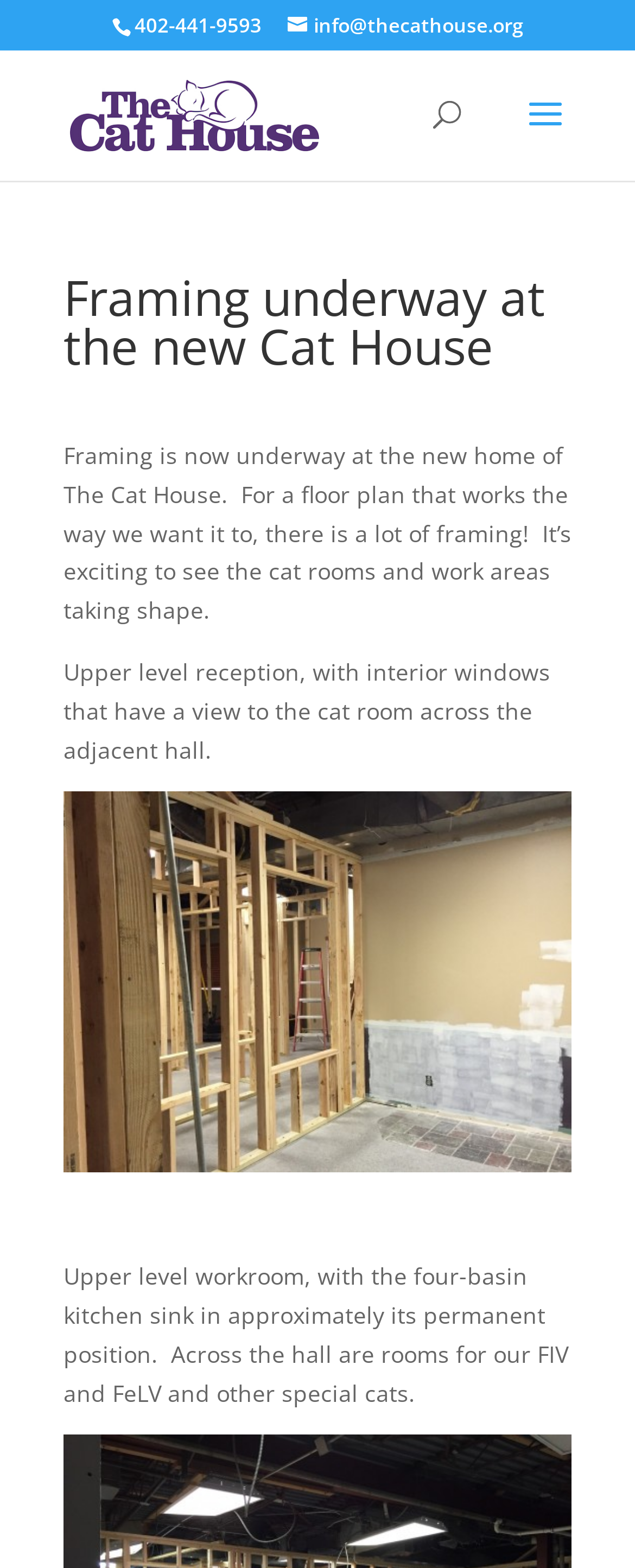Extract the main heading text from the webpage.

Framing underway at the new Cat House